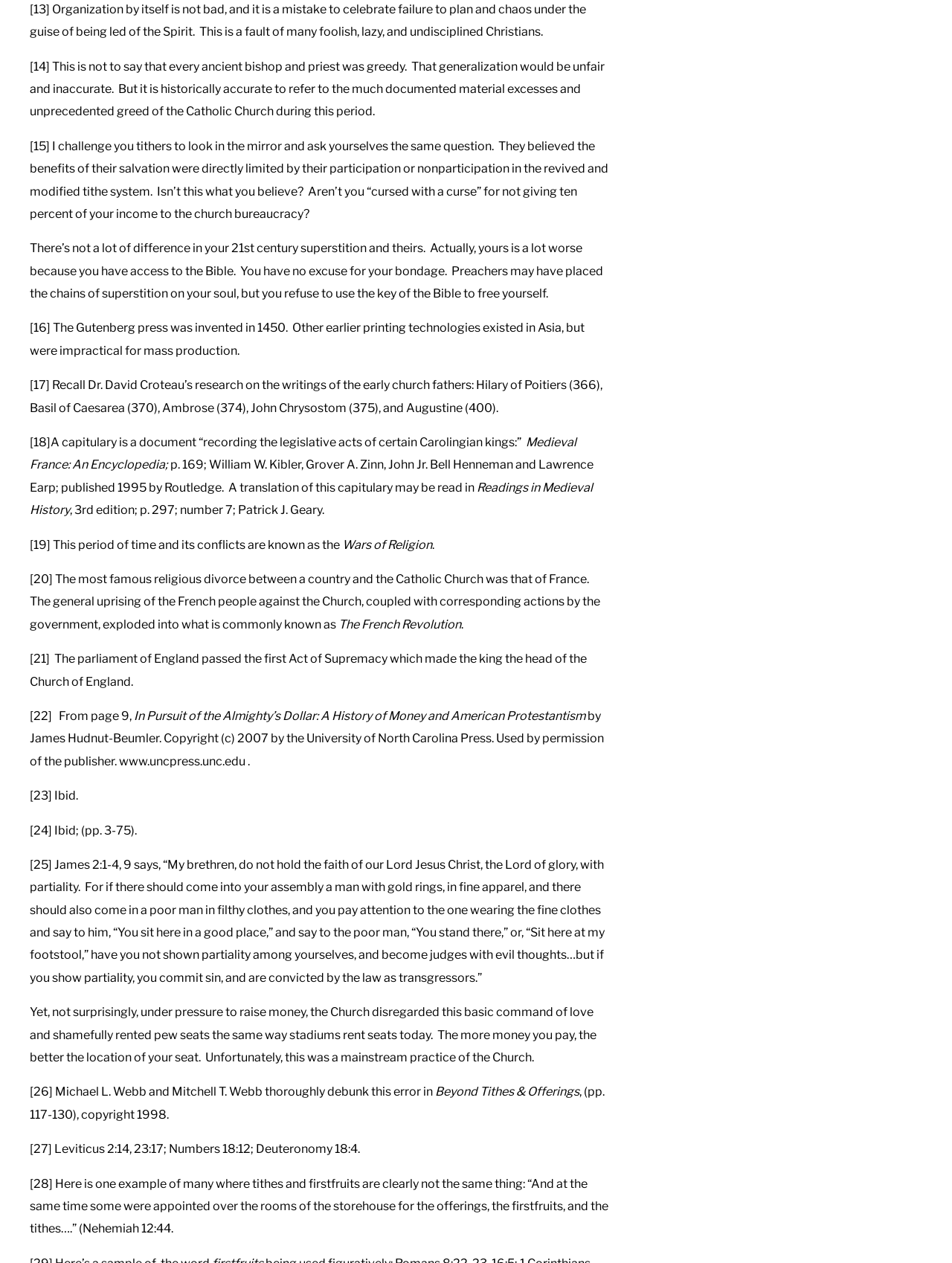Please specify the bounding box coordinates of the clickable section necessary to execute the following command: "Follow the link to find out more about the Wars of Religion".

[0.359, 0.426, 0.454, 0.437]